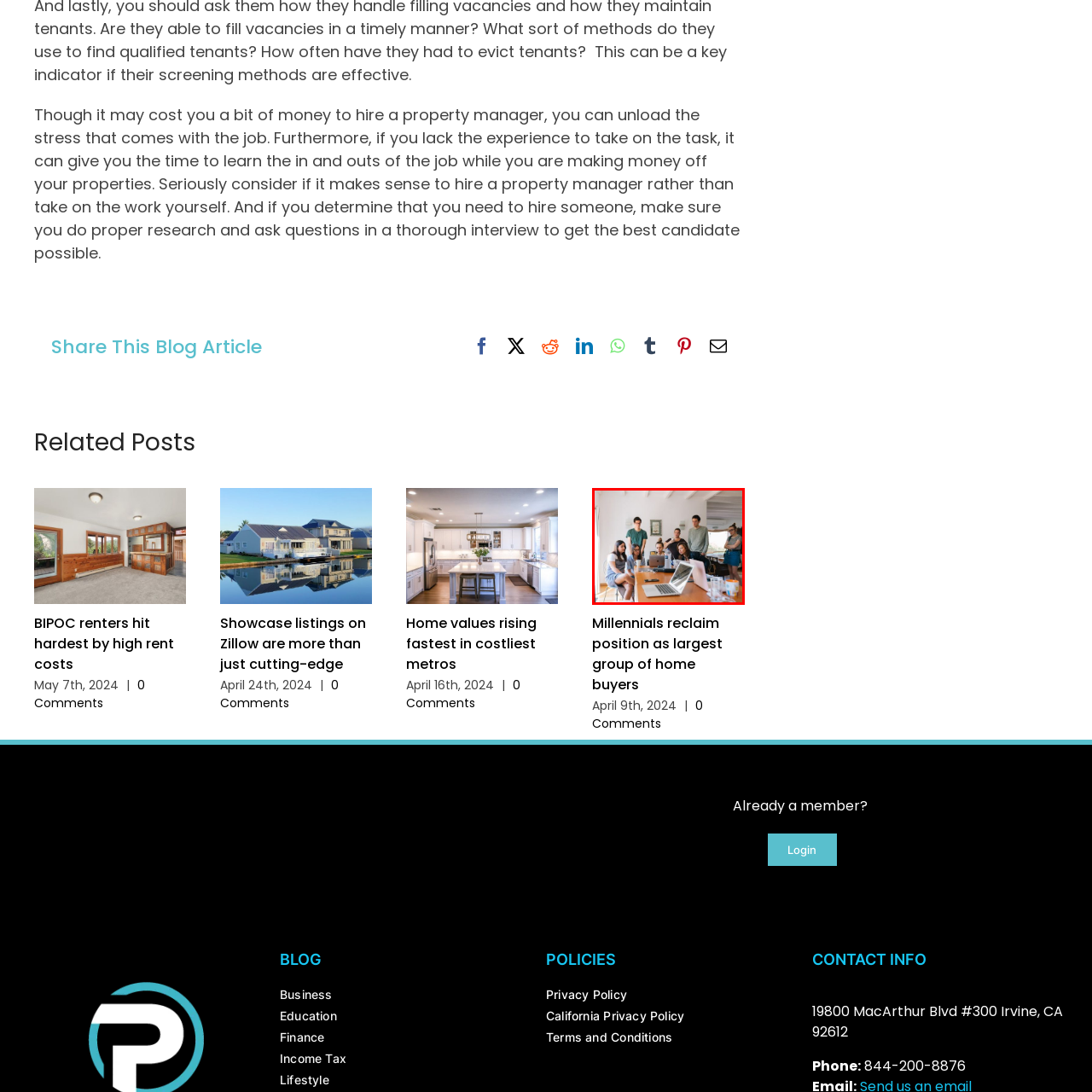Concentrate on the section within the teal border, What type of light is filtering in from the windows? 
Provide a single word or phrase as your answer.

Soft natural light